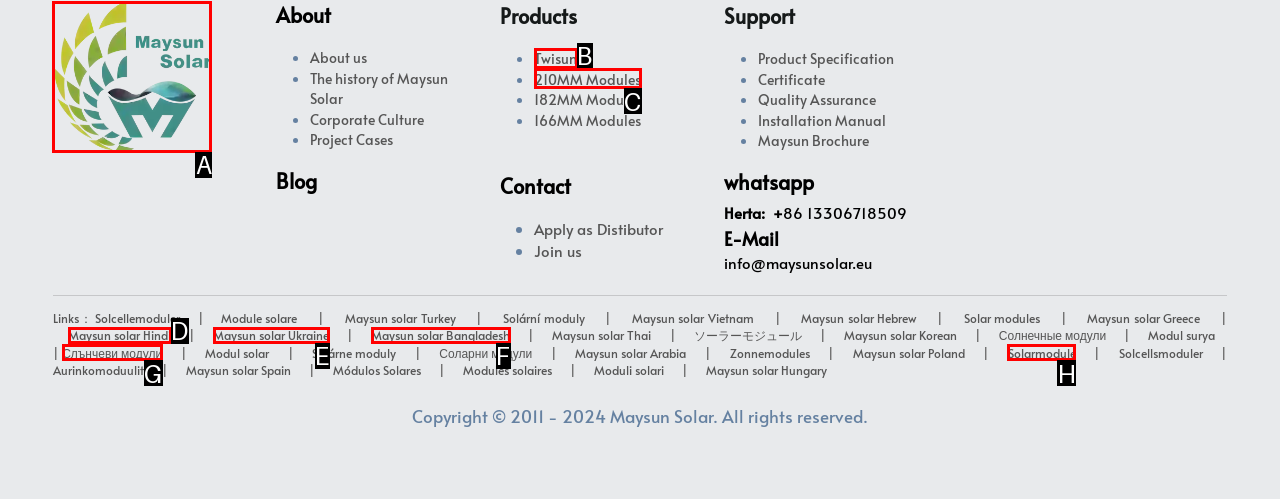From the choices provided, which HTML element best fits the description: here? Answer with the appropriate letter.

None